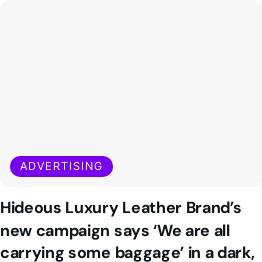What color is the label that highlights the 'ADVERTISING' category?
Look at the image and construct a detailed response to the question.

The caption specifically mentions that the branding is complemented by a vibrant purple label that highlights the 'ADVERTISING' category, drawing attention to this thought-provoking campaign.